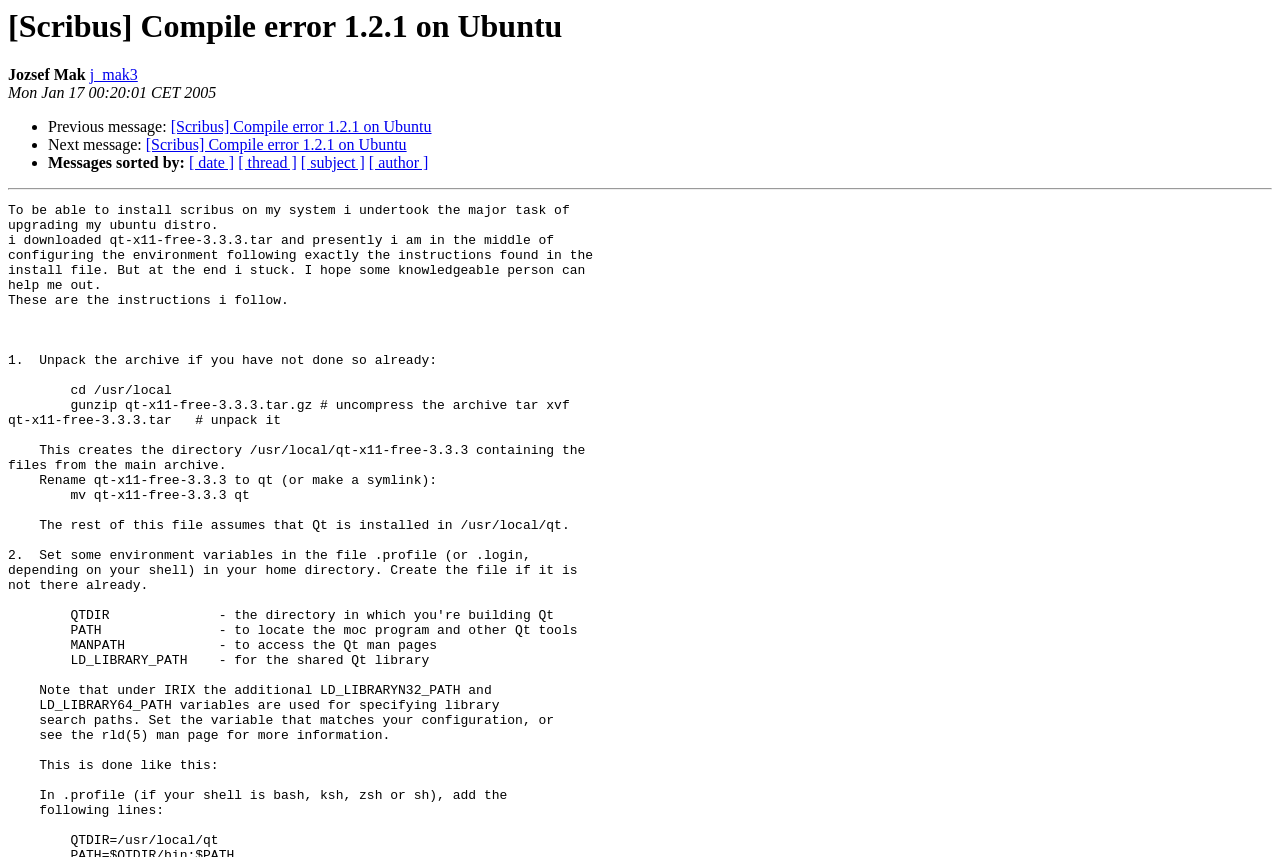Bounding box coordinates should be provided in the format (top-left x, top-left y, bottom-right x, bottom-right y) with all values between 0 and 1. Identify the bounding box for this UI element: JBake v2.6.7

None